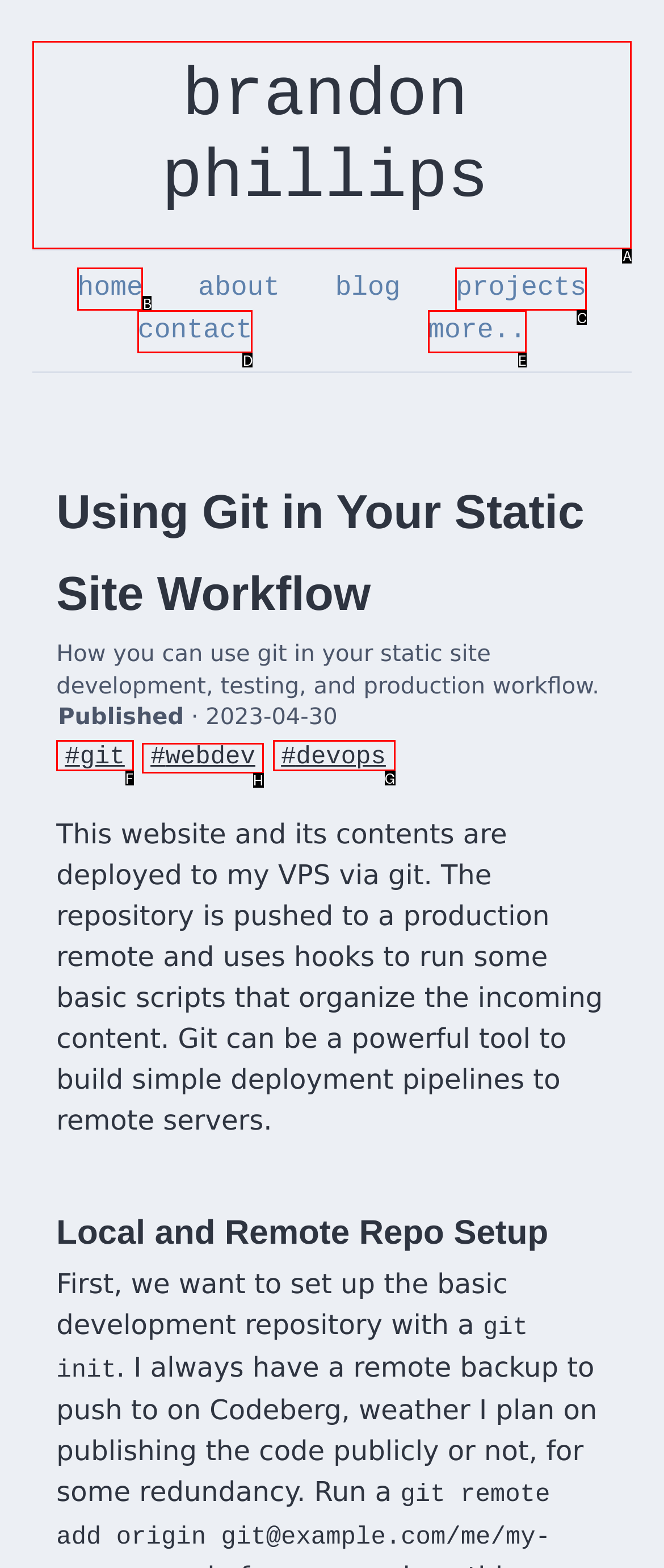Which HTML element should be clicked to perform the following task: Visit Contact page
Reply with the letter of the appropriate option.

None